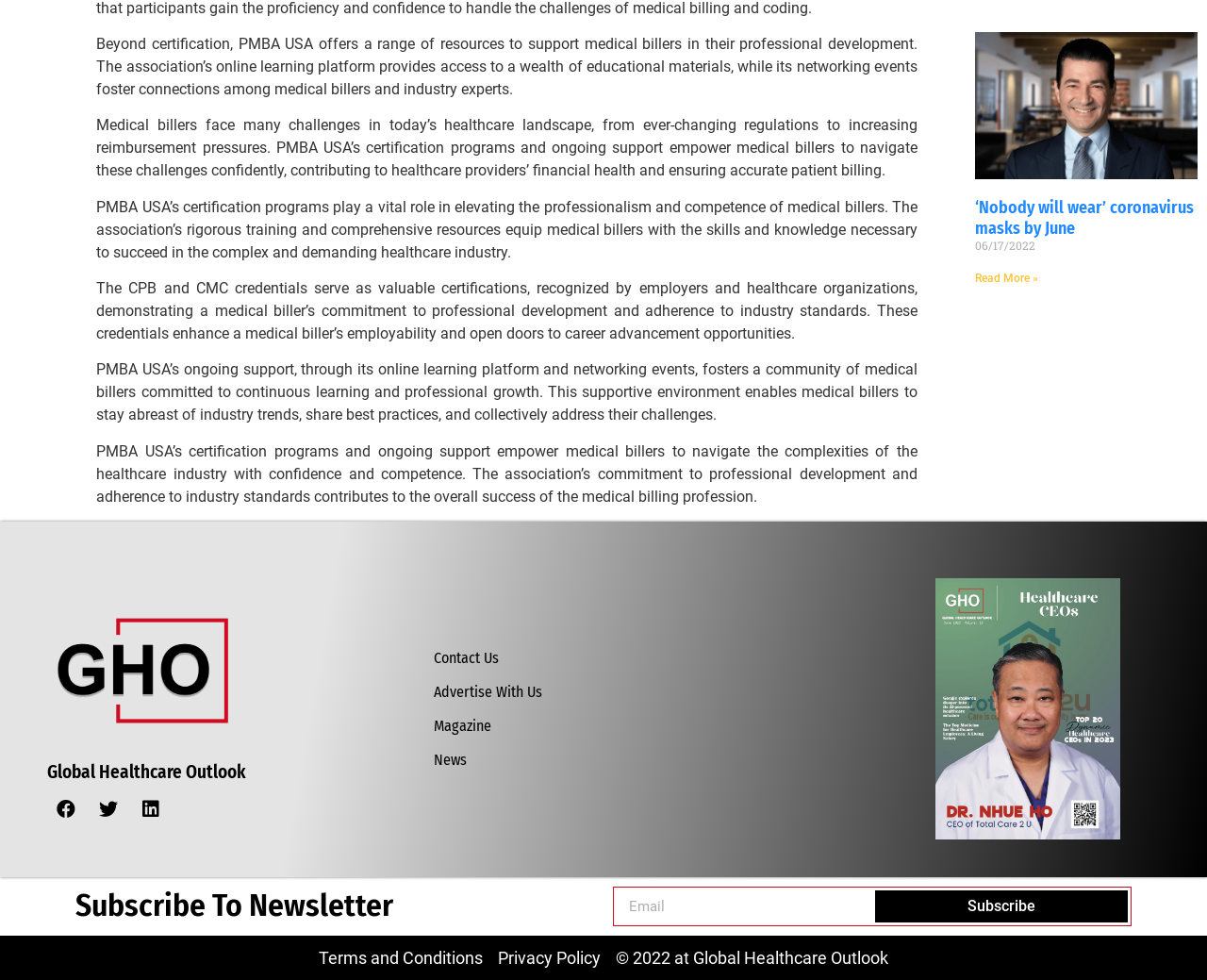What is the date of the news article 'Nobody will wear coronavirus masks by June'?
Give a one-word or short phrase answer based on the image.

06/17/2022